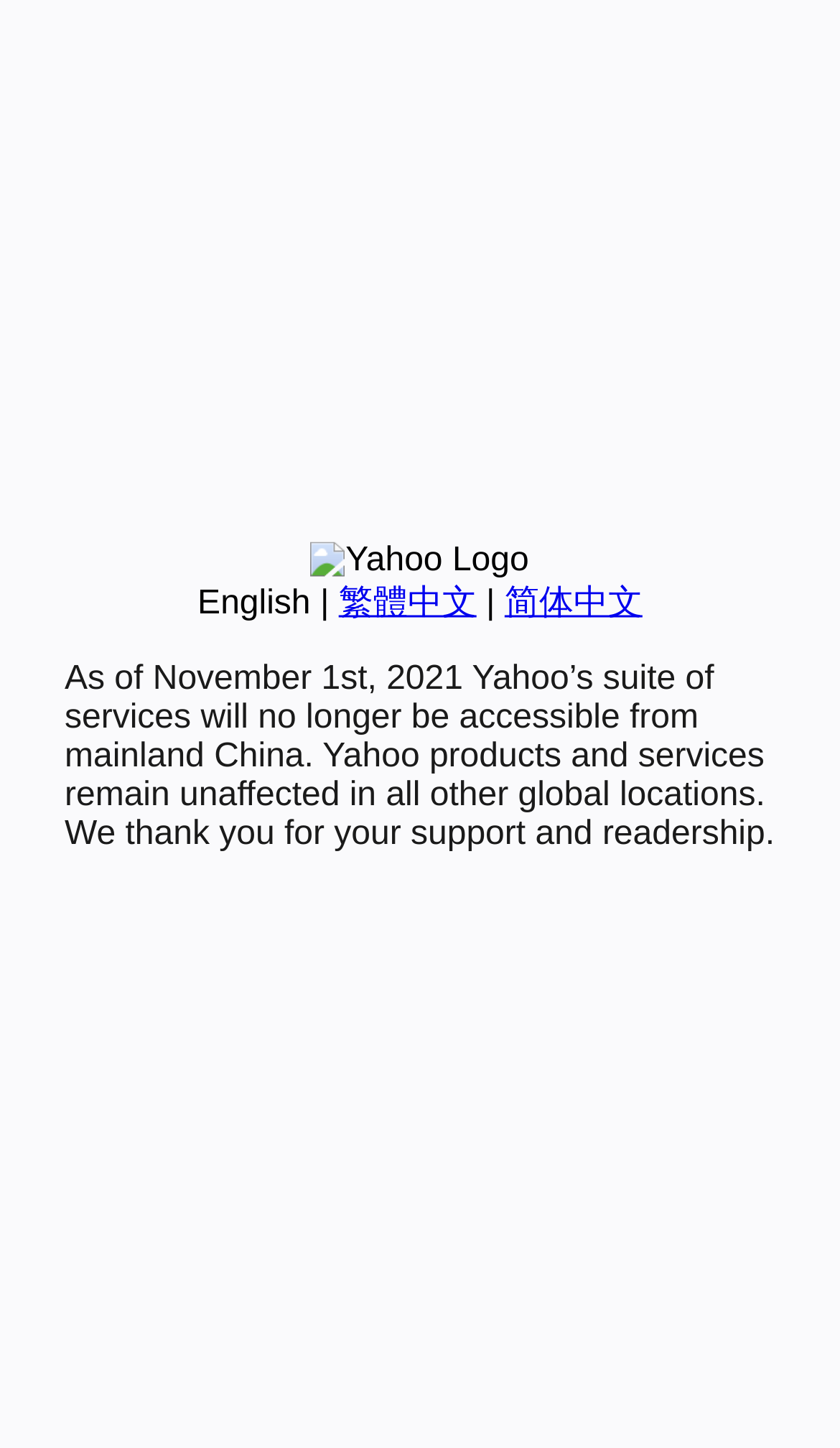Based on the element description: "简体中文", identify the UI element and provide its bounding box coordinates. Use four float numbers between 0 and 1, [left, top, right, bottom].

[0.601, 0.404, 0.765, 0.429]